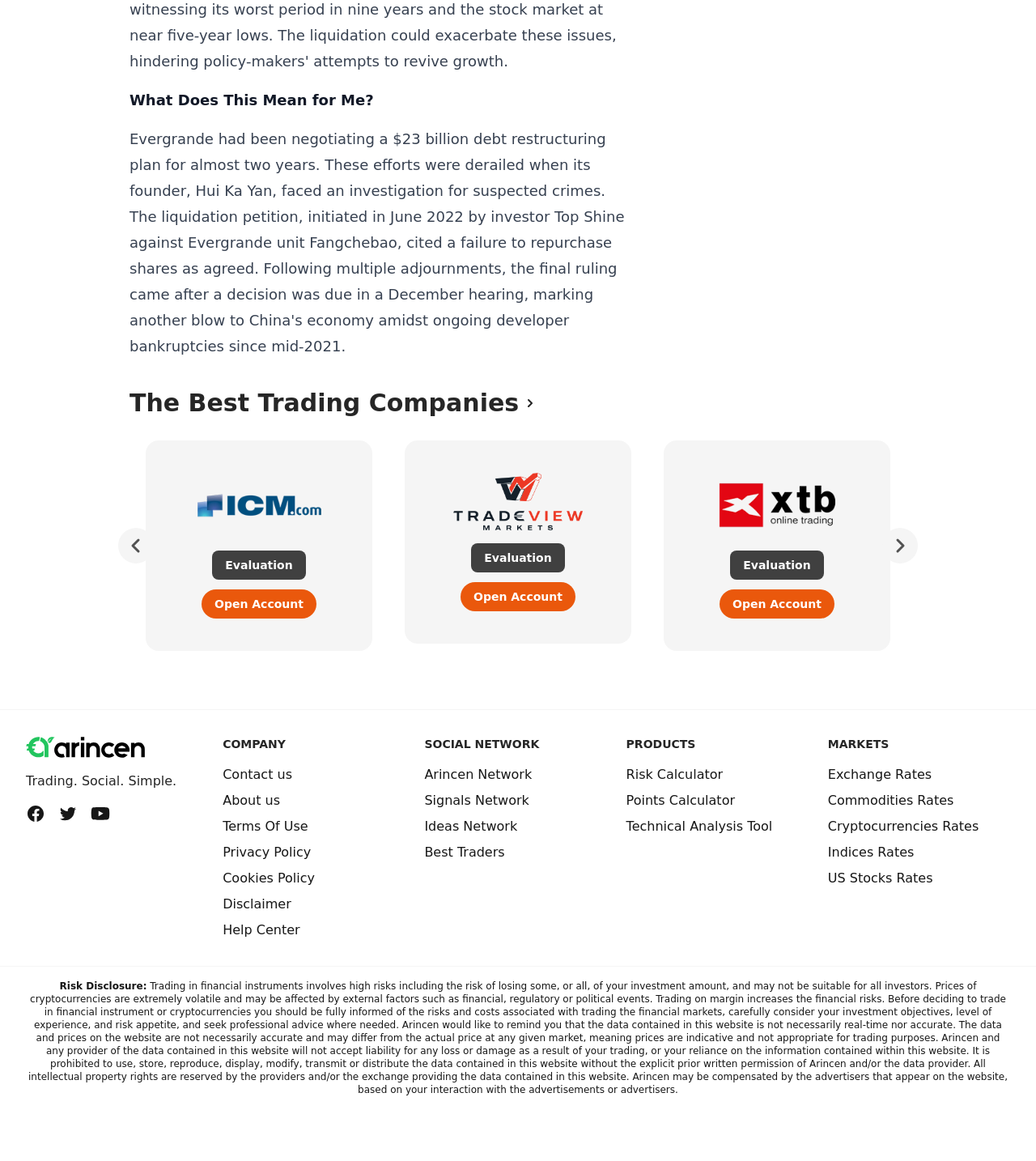Determine the bounding box coordinates for the area that should be clicked to carry out the following instruction: "Click the 'Login' button".

None